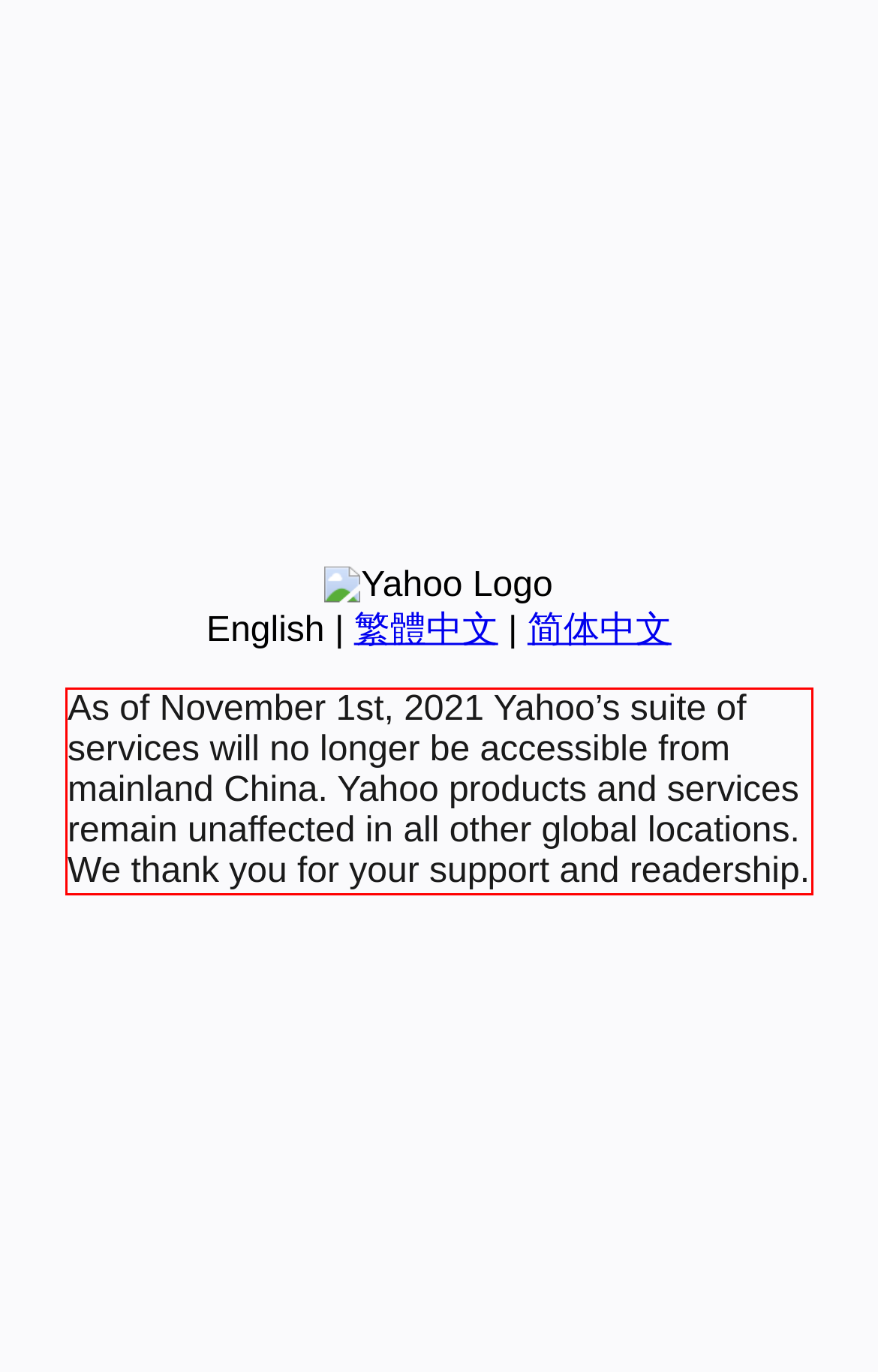Review the webpage screenshot provided, and perform OCR to extract the text from the red bounding box.

As of November 1st, 2021 Yahoo’s suite of services will no longer be accessible from mainland China. Yahoo products and services remain unaffected in all other global locations. We thank you for your support and readership.